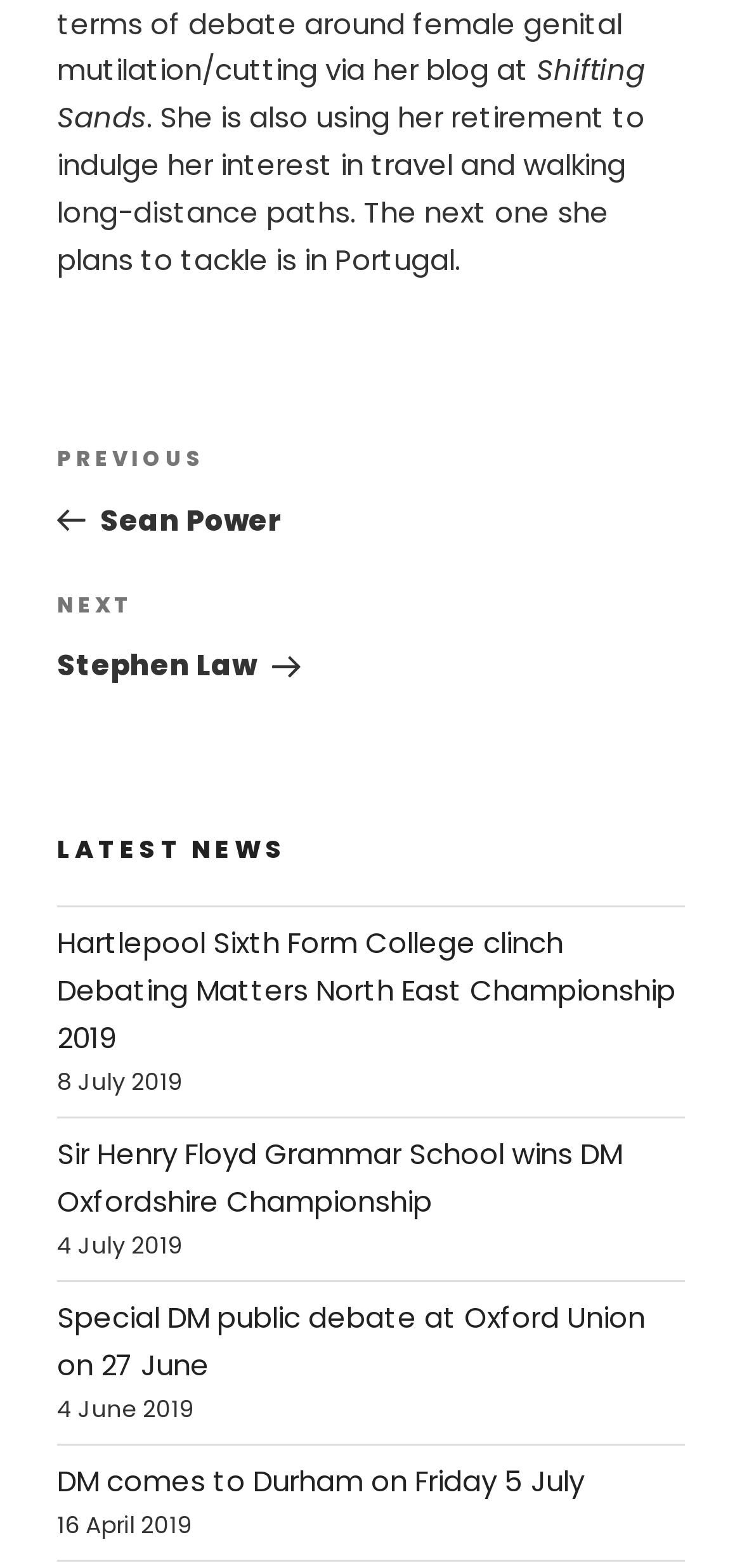What is the date of the post about Hartlepool Sixth Form College?
Give a one-word or short phrase answer based on the image.

8 July 2019